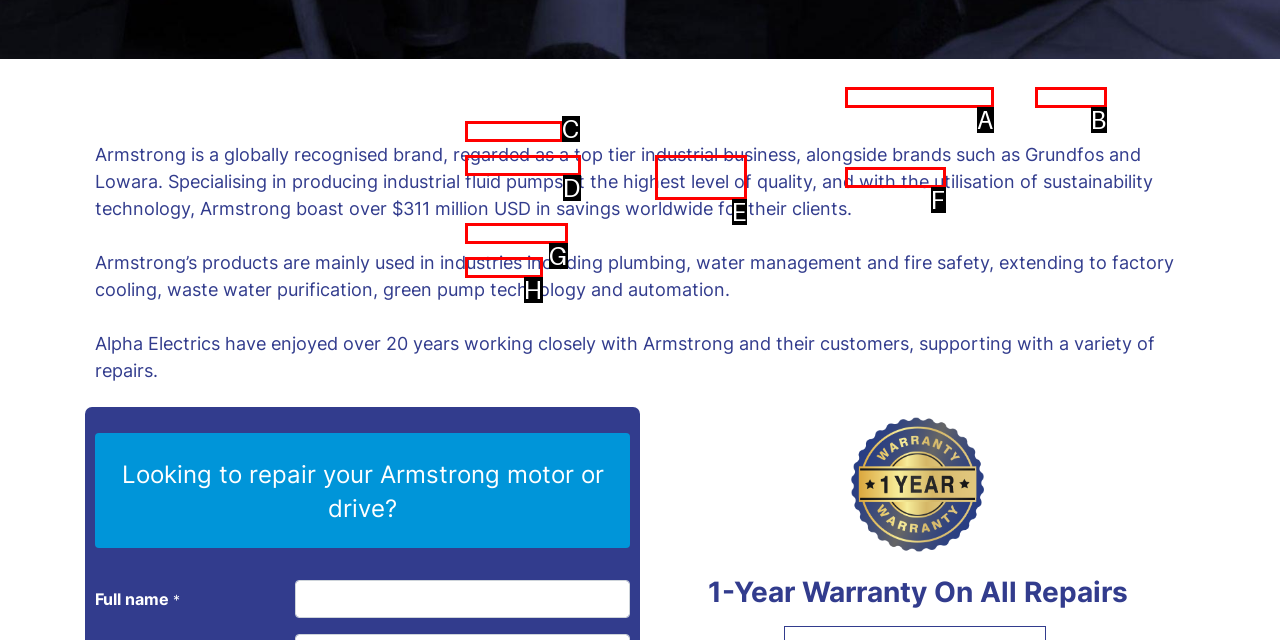Which HTML element fits the description: Terms & Conditions? Respond with the letter of the appropriate option directly.

A